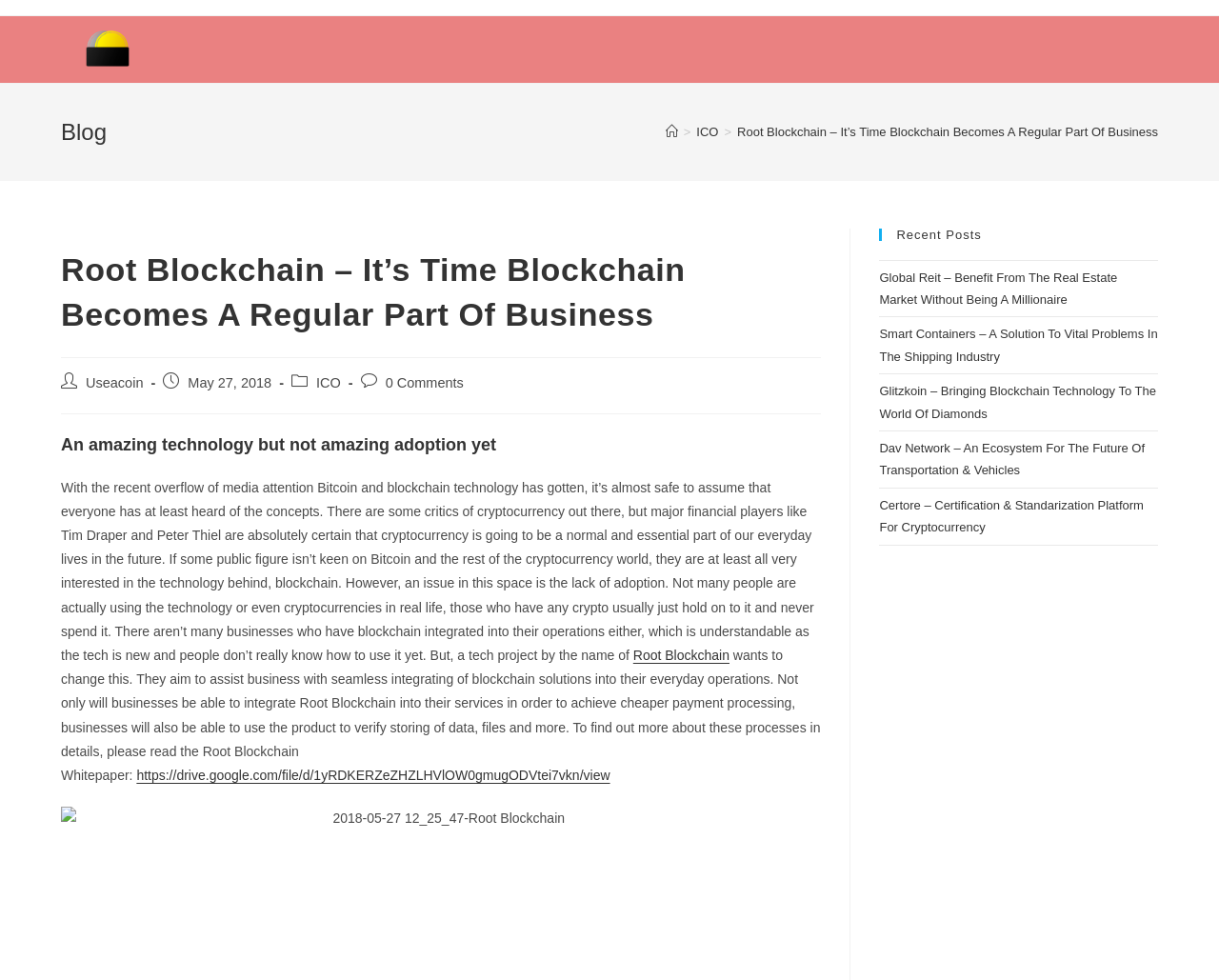Can you provide the bounding box coordinates for the element that should be clicked to implement the instruction: "Read the 'Blog' heading"?

[0.05, 0.119, 0.95, 0.151]